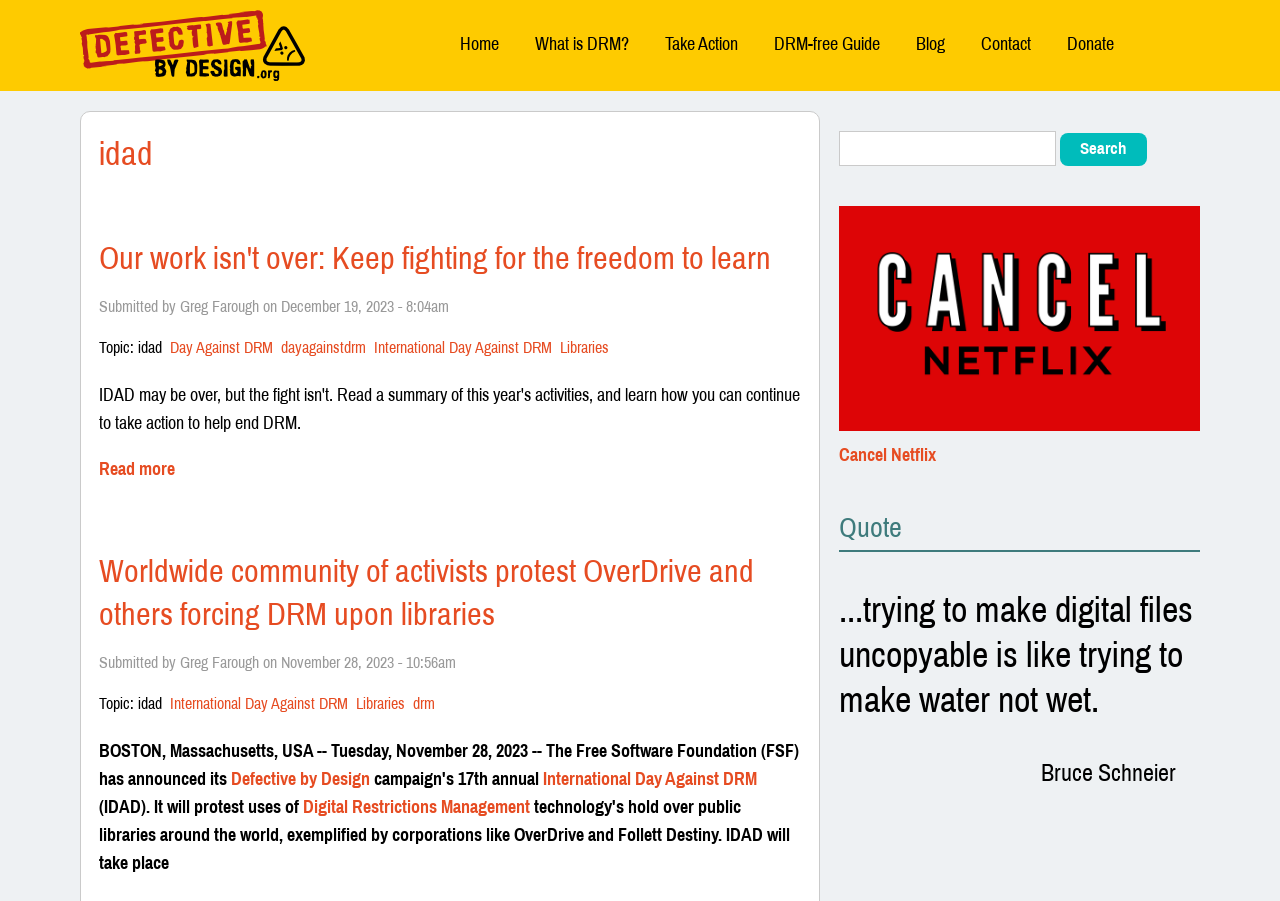Find the bounding box coordinates for the HTML element described in this sentence: "International Day Against DRM". Provide the coordinates as four float numbers between 0 and 1, in the format [left, top, right, bottom].

[0.292, 0.376, 0.431, 0.395]